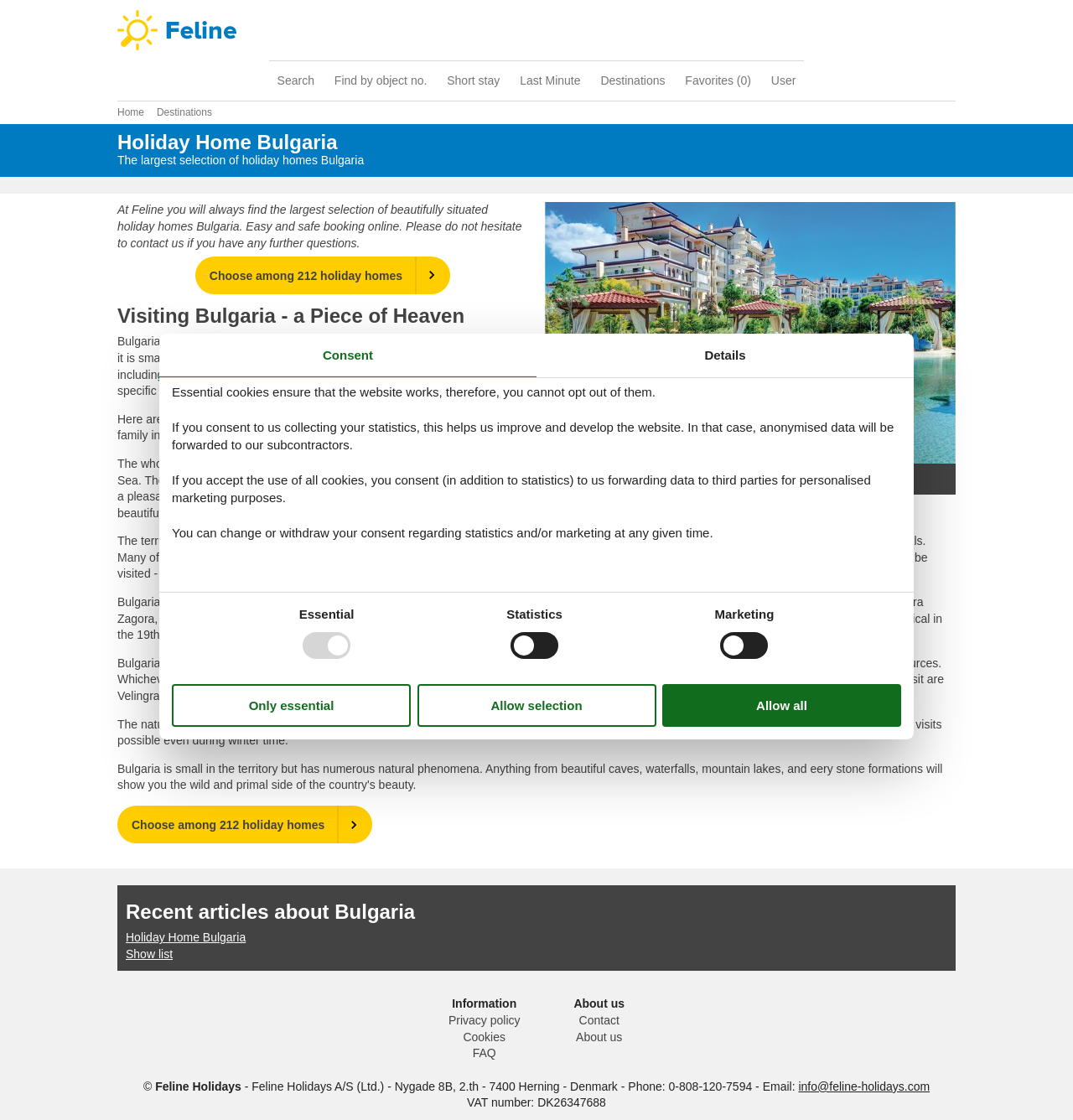Please answer the following question using a single word or phrase: 
What is the average temperature of the Black Sea coastline in summer?

28 degrees Celsius